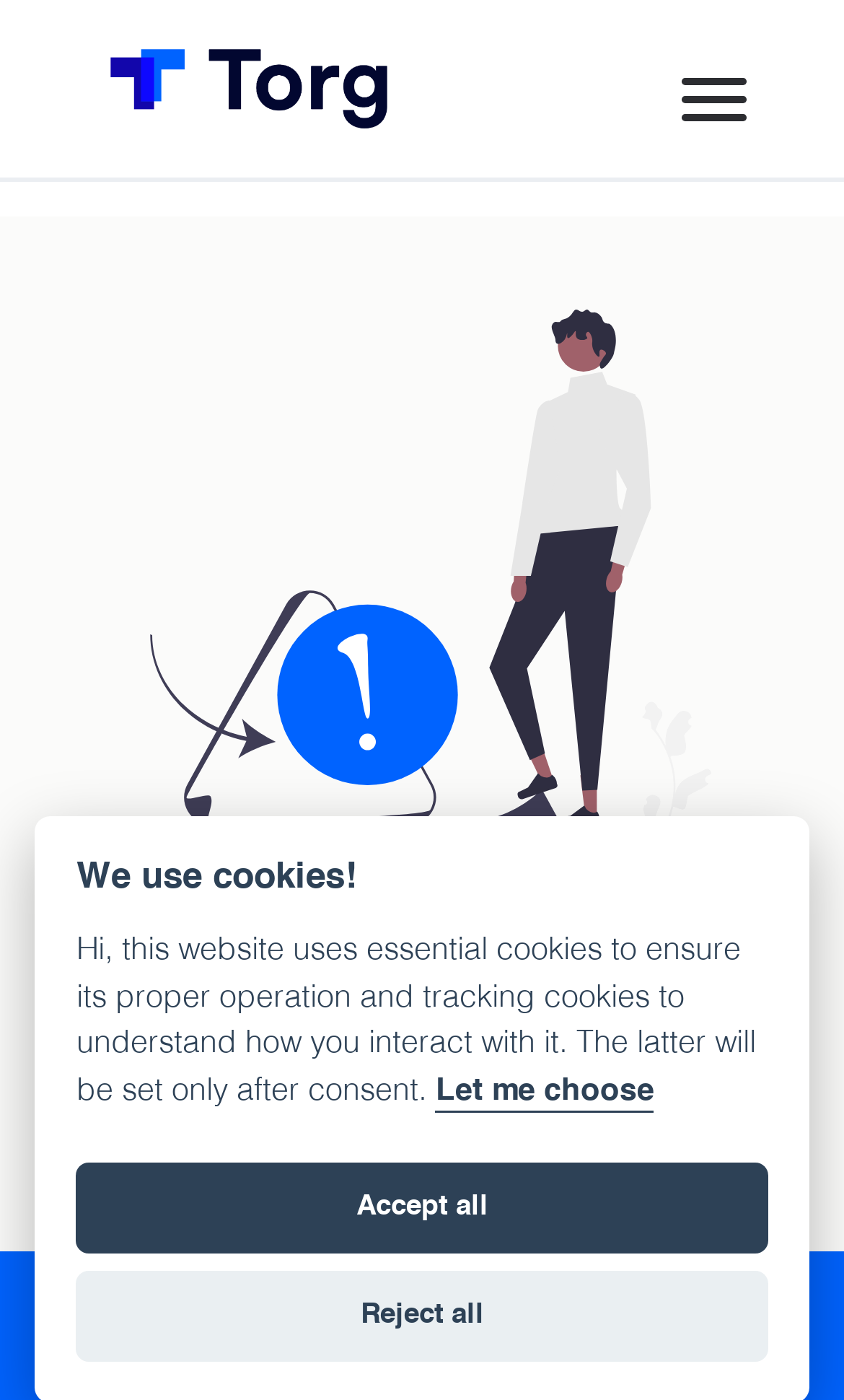Respond to the question below with a concise word or phrase:
What is the name of the website?

Torg